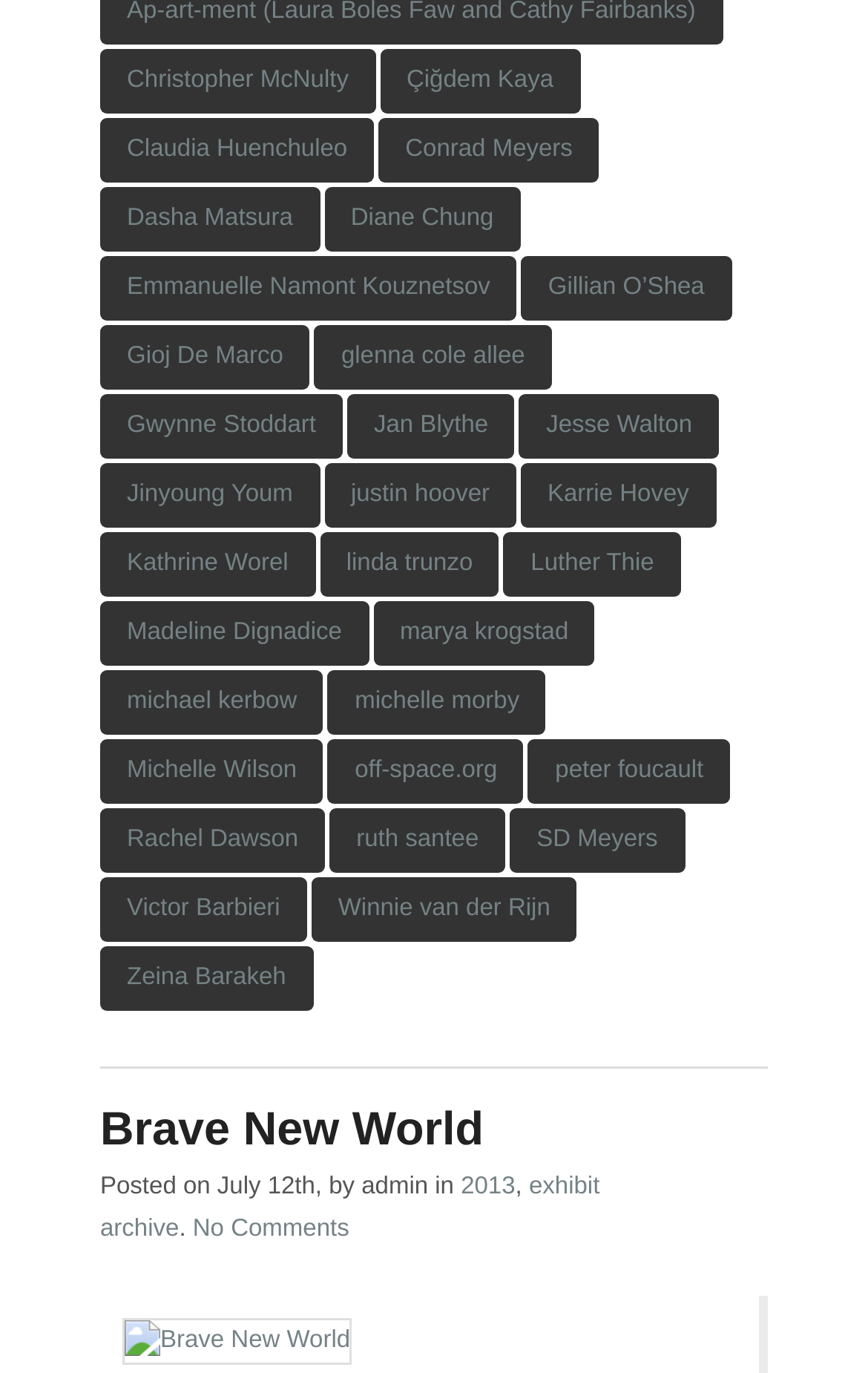Pinpoint the bounding box coordinates of the clickable element to carry out the following instruction: "Click on Christopher McNulty's profile."

[0.115, 0.036, 0.432, 0.083]